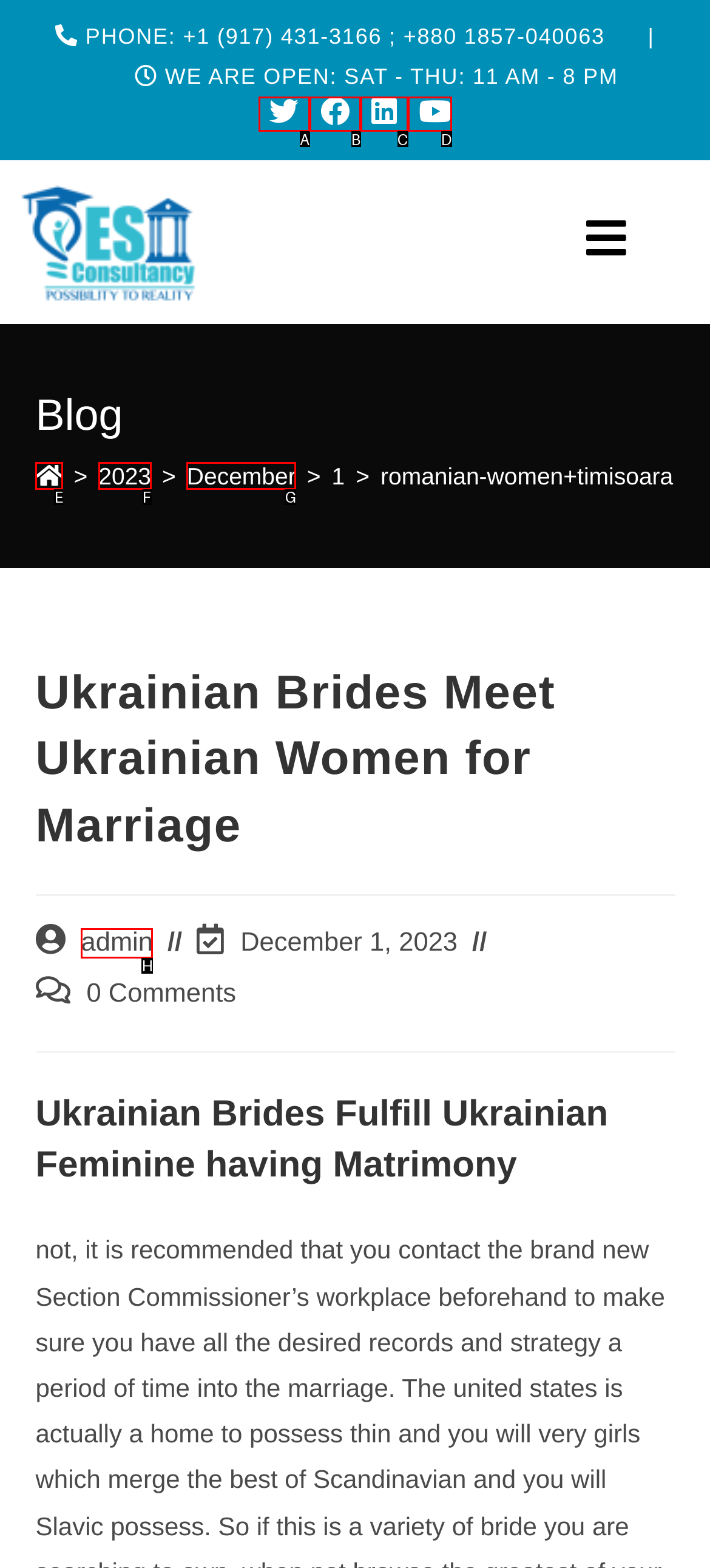Decide which letter you need to select to fulfill the task: Go to admin page
Answer with the letter that matches the correct option directly.

H